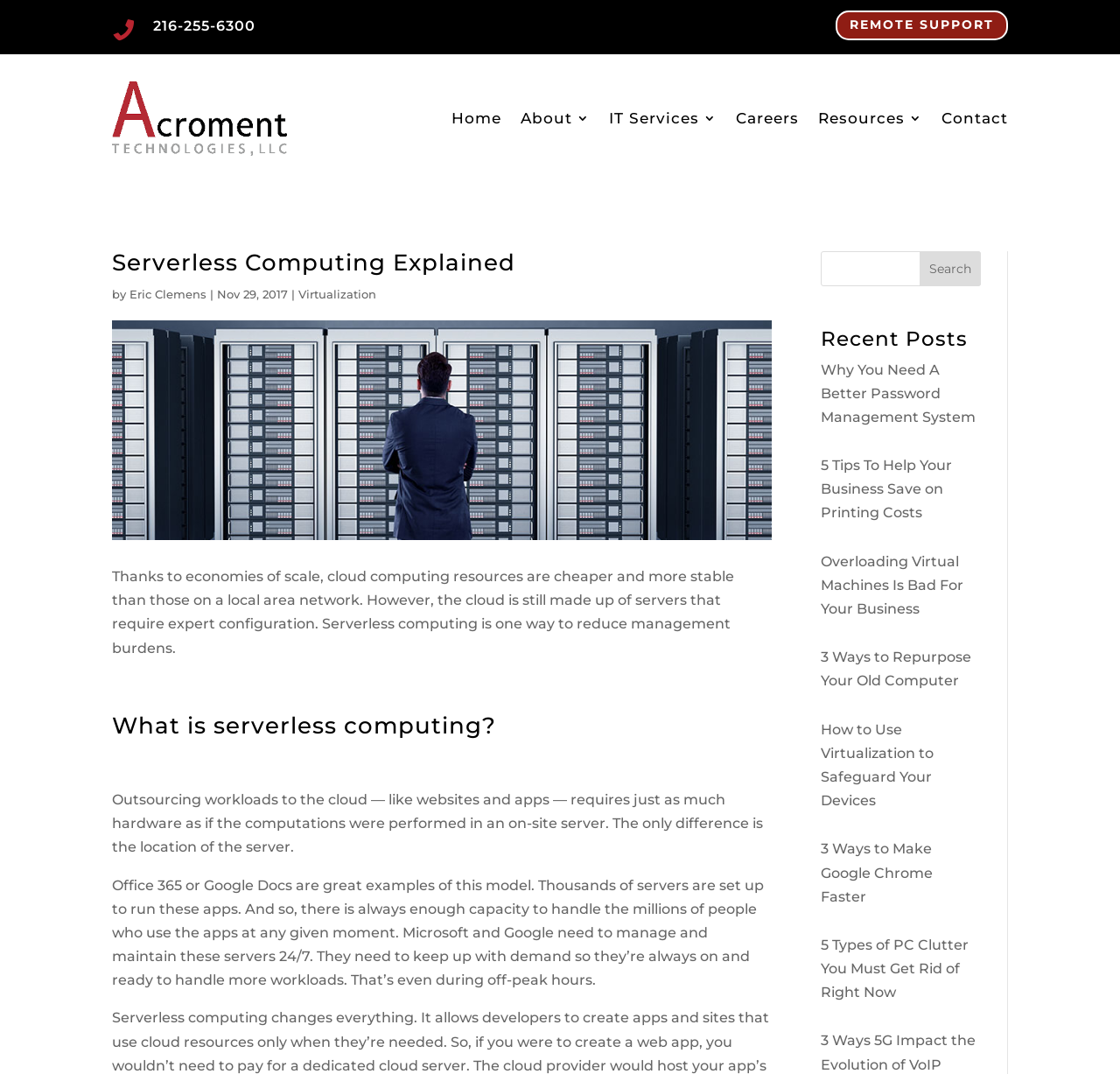Please identify the bounding box coordinates of the clickable area that will allow you to execute the instruction: "Read the 'Serverless Computing Explained' article".

[0.1, 0.234, 0.689, 0.264]